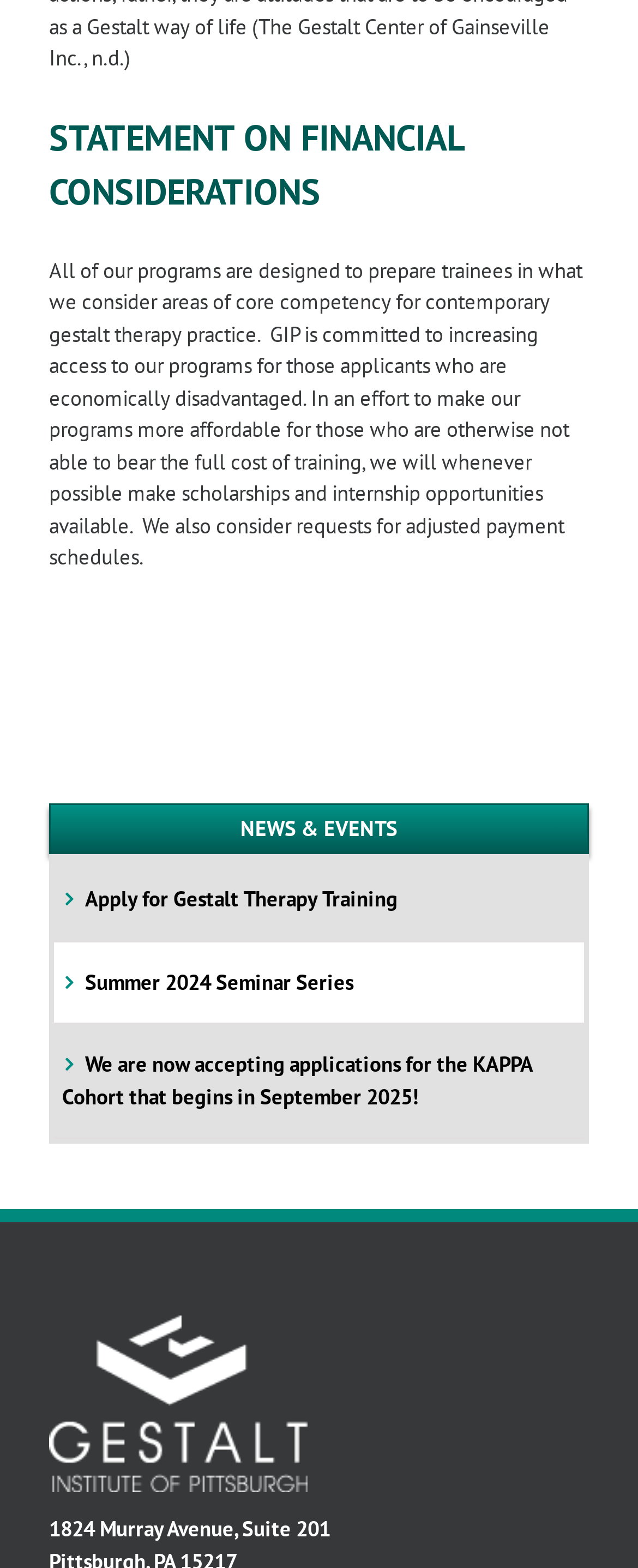Please give a concise answer to this question using a single word or phrase: 
What is the theme of the 'NEWS & EVENTS' section?

Upcoming events and applications